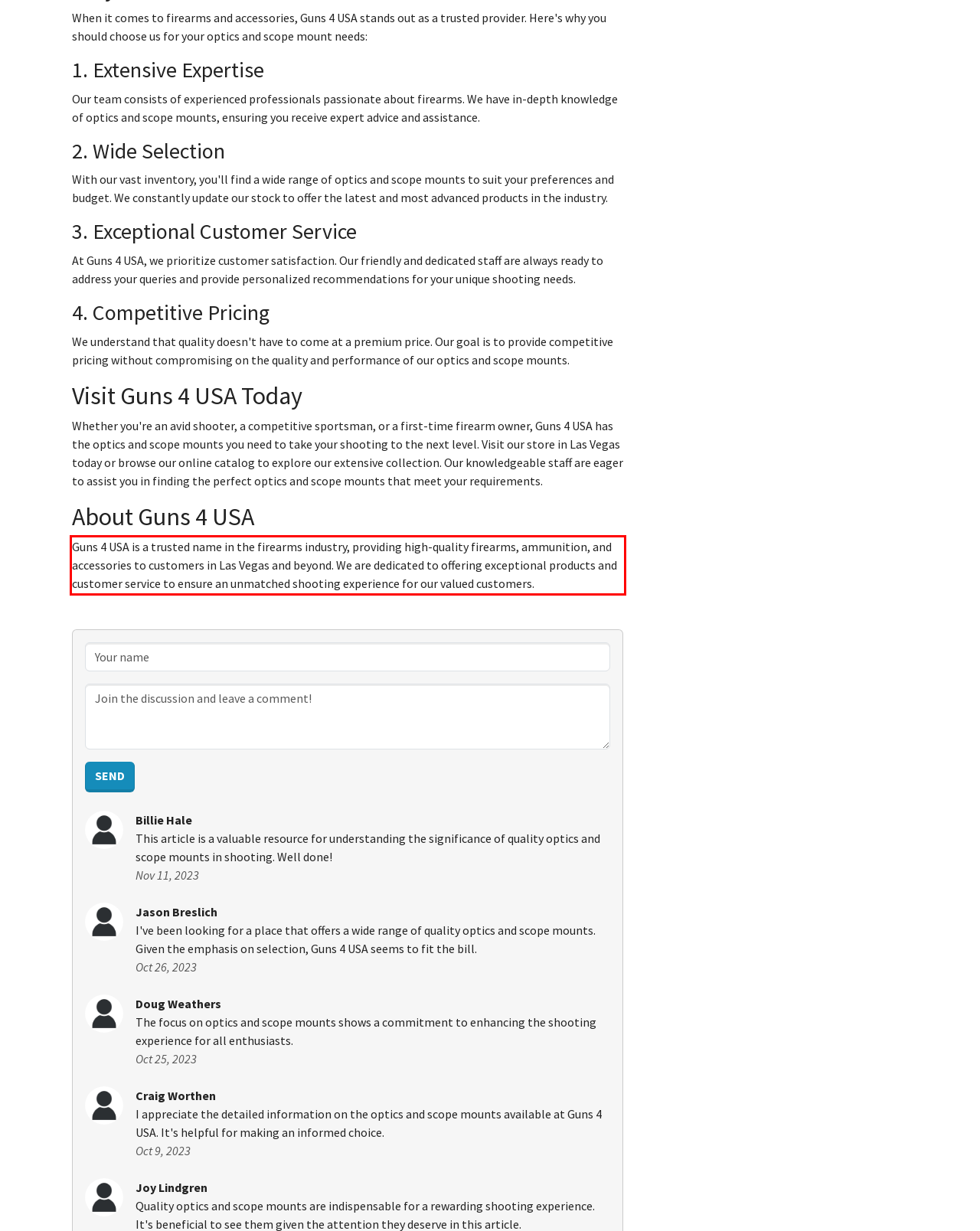Please extract the text content within the red bounding box on the webpage screenshot using OCR.

Guns 4 USA is a trusted name in the firearms industry, providing high-quality firearms, ammunition, and accessories to customers in Las Vegas and beyond. We are dedicated to offering exceptional products and customer service to ensure an unmatched shooting experience for our valued customers.